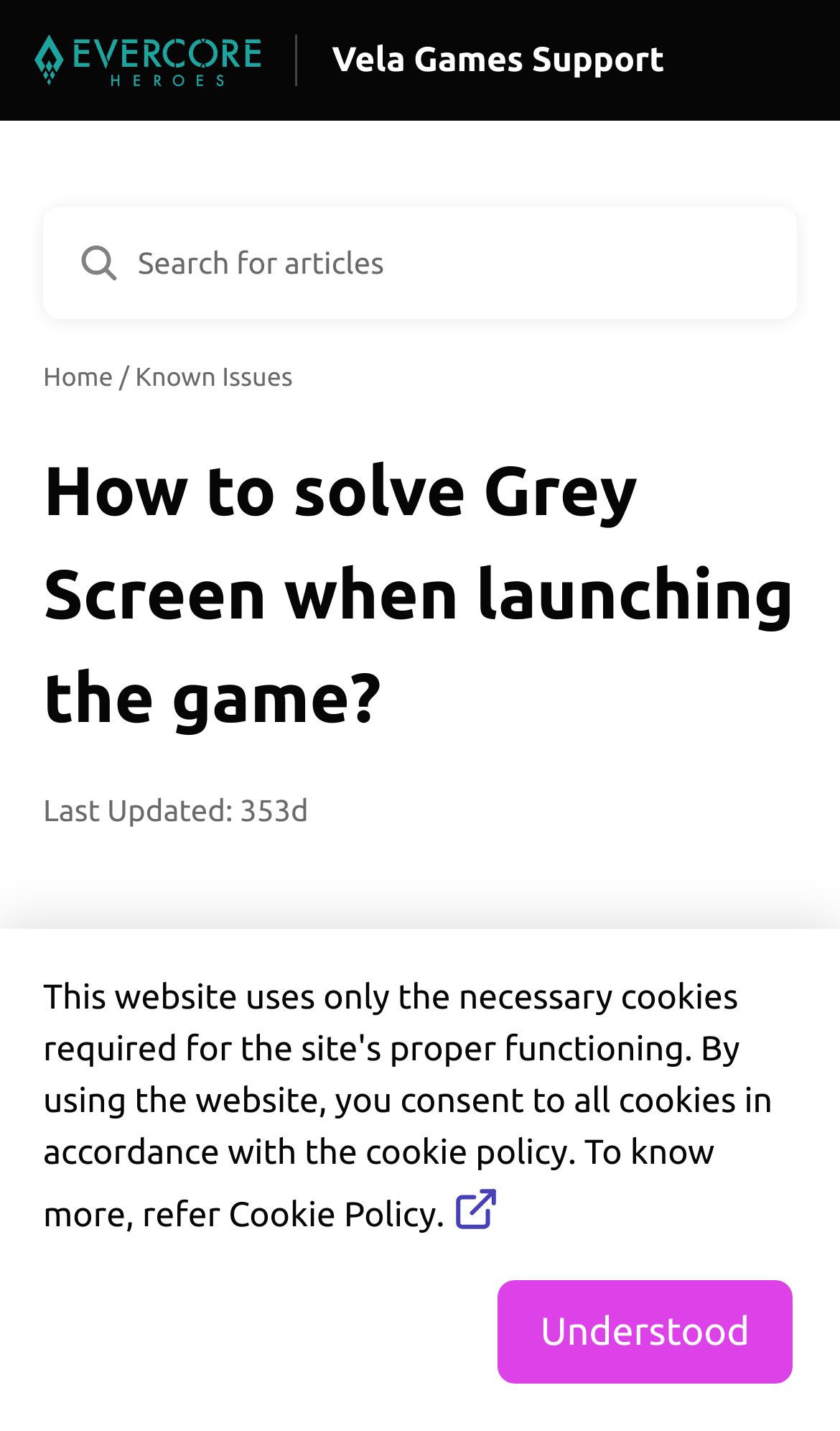Refer to the image and provide an in-depth answer to the question: 
What is the issue indicated by a grey screen during game launch?

According to the webpage content, a grey screen during game launch typically indicates that the user is not authenticated. This is stated in the introductory sentence of the webpage.